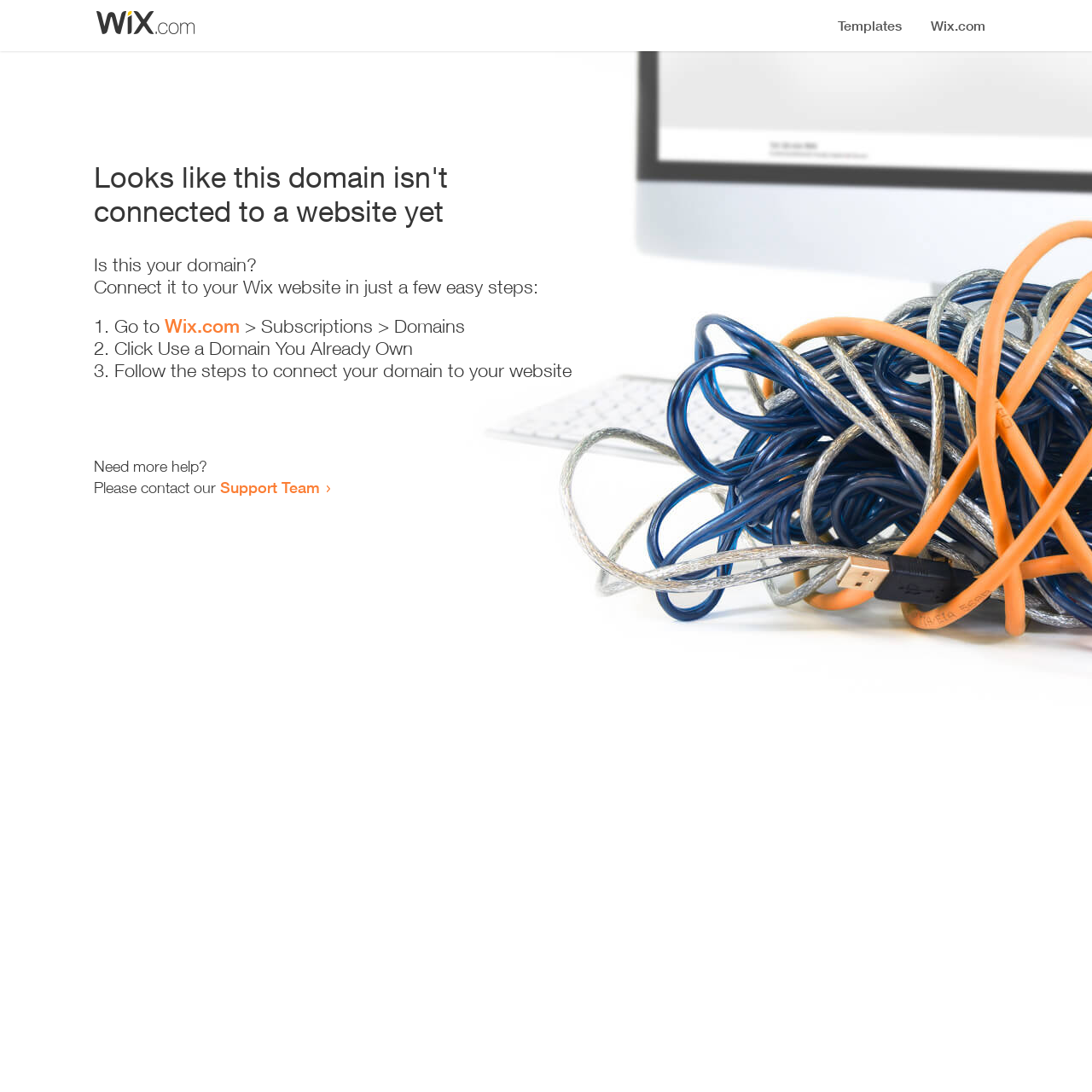What is the first step to connect my domain?
Offer a detailed and exhaustive answer to the question.

The webpage provides a list of steps to connect the domain, and the first step is indicated by the list marker '1.' and the static text 'Go to' followed by a link to 'Wix.com', indicating that the first step is to go to Wix.com.